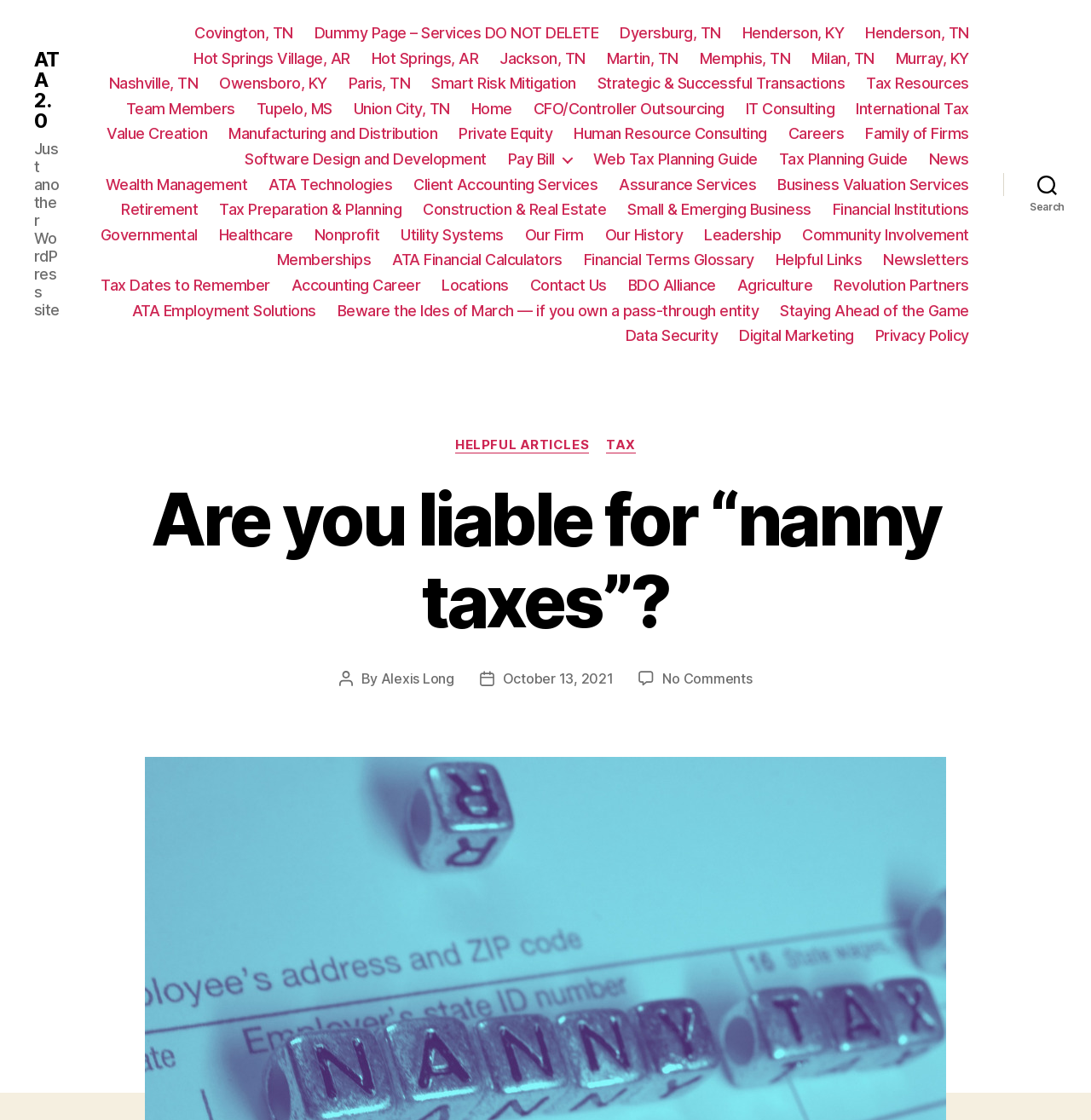Look at the image and write a detailed answer to the question: 
What type of services does the company offer?

The company offers various accounting and tax services, including CFO/Controller Outsourcing, IT Consulting, International Tax, and Tax Preparation & Planning, as indicated by the links in the navigation menu.